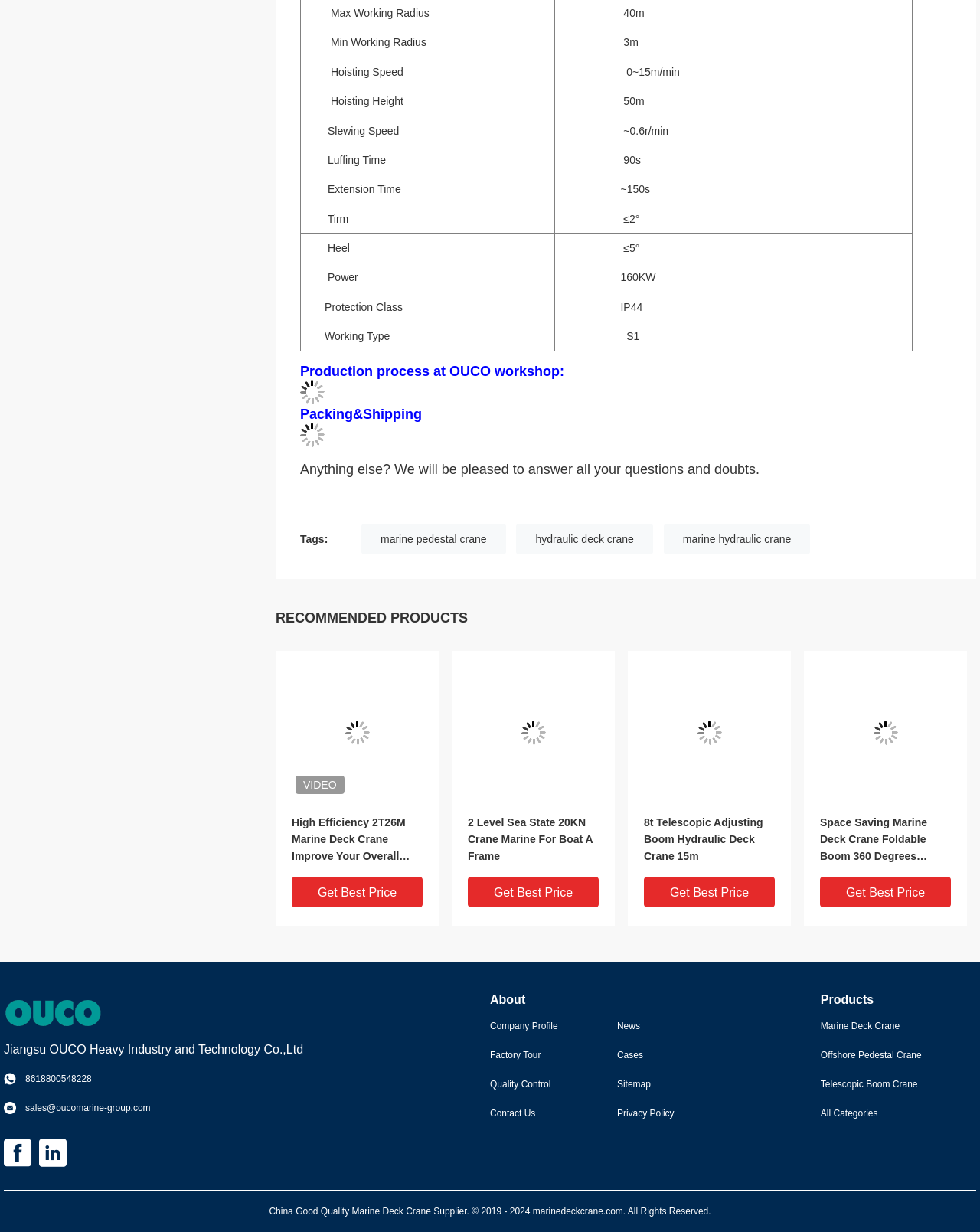What is the heading above the 'RECOMMENDED PRODUCTS' section?
Using the visual information from the image, give a one-word or short-phrase answer.

marine pedestal crane